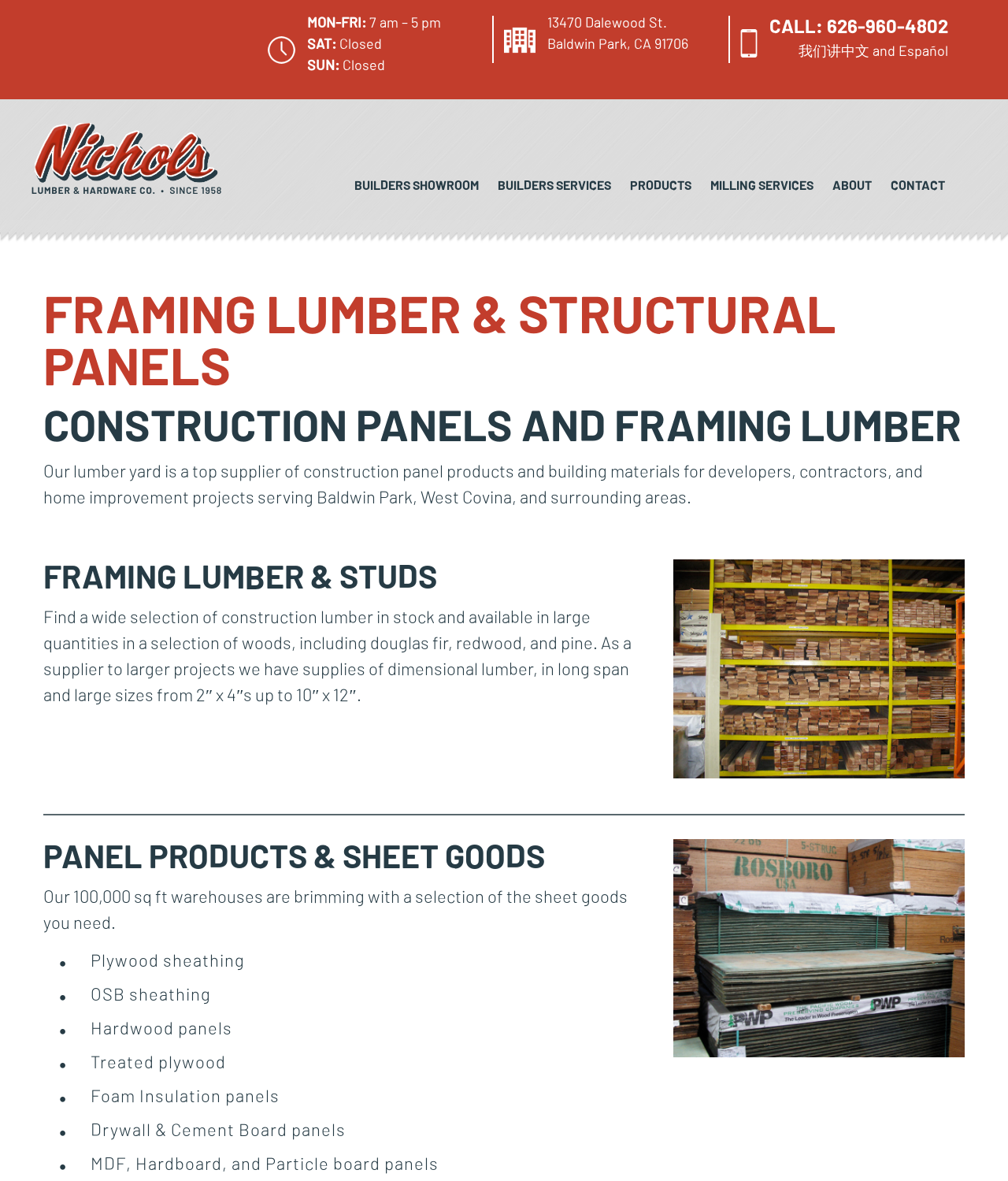Describe all the key features and sections of the webpage thoroughly.

This webpage is about Nichols Lumber and Hardware, a lumber yard that supplies construction panel products and building materials to developers, contractors, and home improvement projects in Baldwin Park, West Covina, and surrounding areas.

At the top of the page, there is a logo image and a heading that displays the company name. Below the logo, there is a section that shows the business hours, address, and phone number. The business hours are listed as Monday to Friday from 7 am to 5 pm, and Saturday is closed. The address is 13470 Dalewood St, Baldwin Park, CA 91706, and the phone number is 626-960-4802. There is also a note that the company speaks Chinese and Spanish.

Below the business information section, there is a navigation menu with links to different sections of the website, including Builders Showroom, Builders Services, Products, Milling Services, About, and Contact.

The main content of the page is divided into two sections. The first section is about framing lumber and structural panels. There is a heading that reads "Framing Lumber & Structural Panels" and a paragraph that describes the company's supply of construction panel products and building materials. Below the paragraph, there is a subheading "Framing Lumber & Studs" and a description of the types of construction lumber available, including dimensional lumber in various sizes and woods. There is also an image of framing lumber.

The second section is about panel products and sheet goods. There is a heading that reads "Panel Products & Sheet Goods" and a description of the company's selection of sheet goods. Below the description, there is a list of different types of panel products, including plywood sheathing, OSB sheathing, hardwood panels, treated plywood, foam insulation panels, drywall and cement board panels, and MDF, hardboard, and particle board panels. There is also an image of treated plywood.

Throughout the page, there are several images and links to other sections of the website.